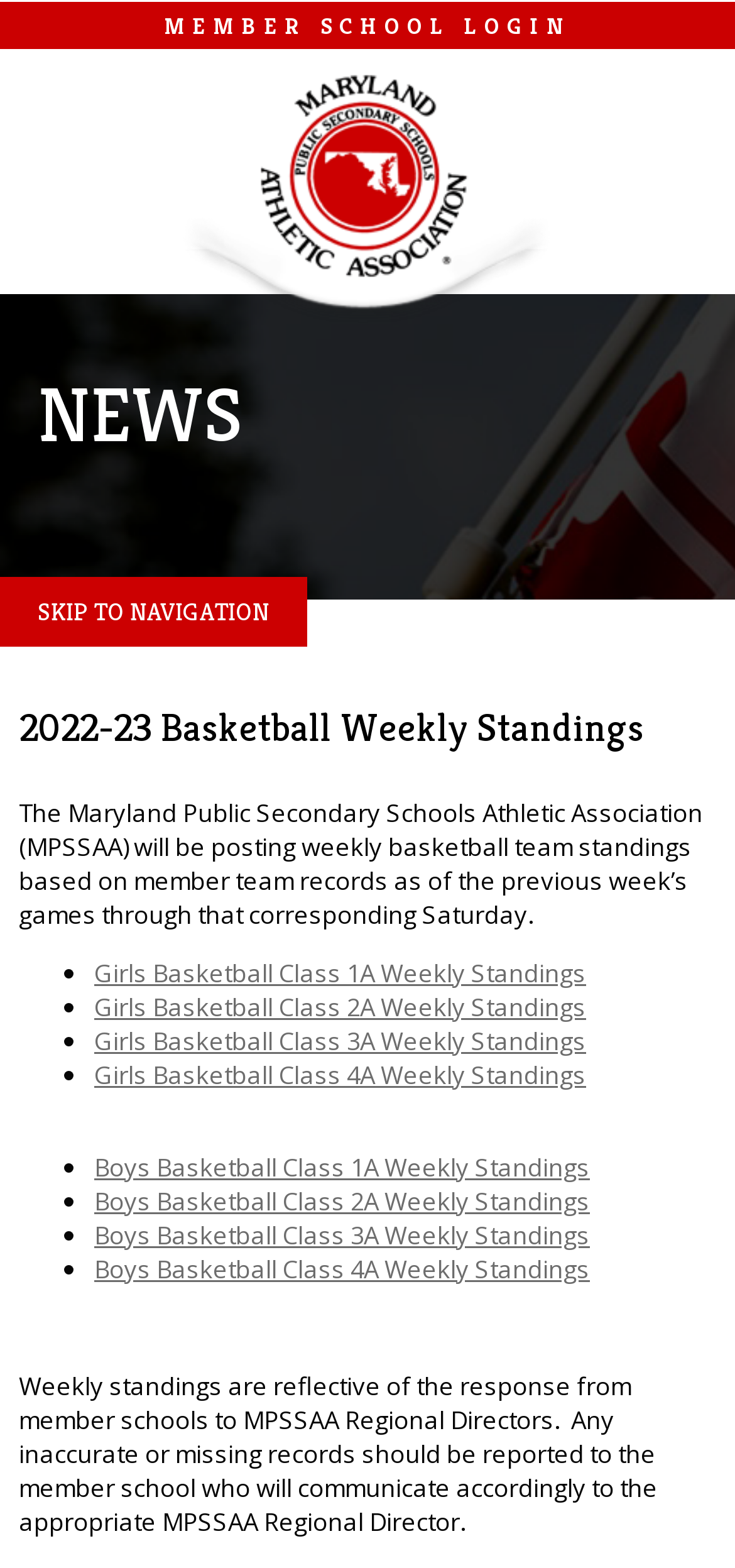Who should be contacted to report inaccurate records?
Please respond to the question with a detailed and well-explained answer.

According to the static text element, 'Any inaccurate or missing records should be reported to the member school who will communicate accordingly to the appropriate MPSSAA Regional Director.' This indicates that the member school should be contacted to report inaccurate records.